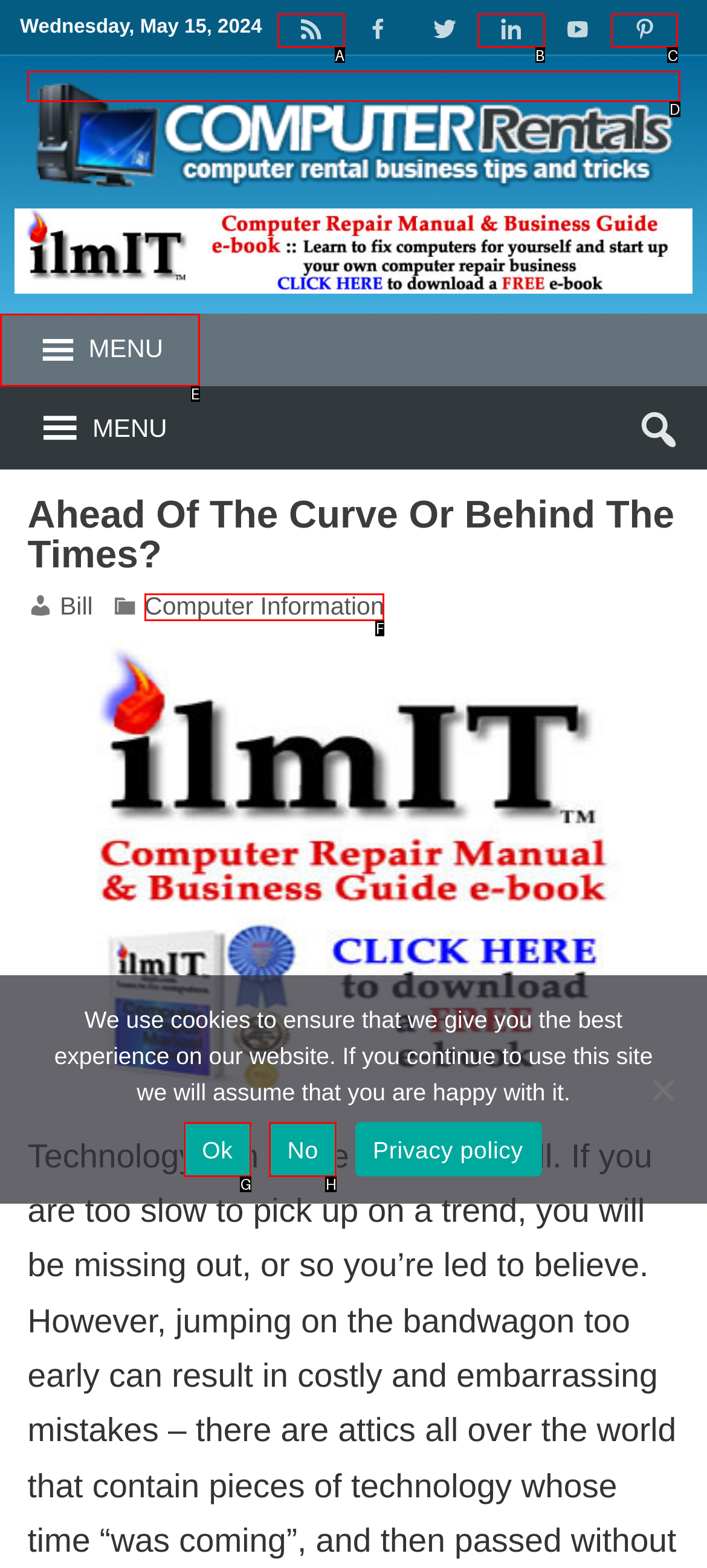Based on the given description: Computer Information, determine which HTML element is the best match. Respond with the letter of the chosen option.

F